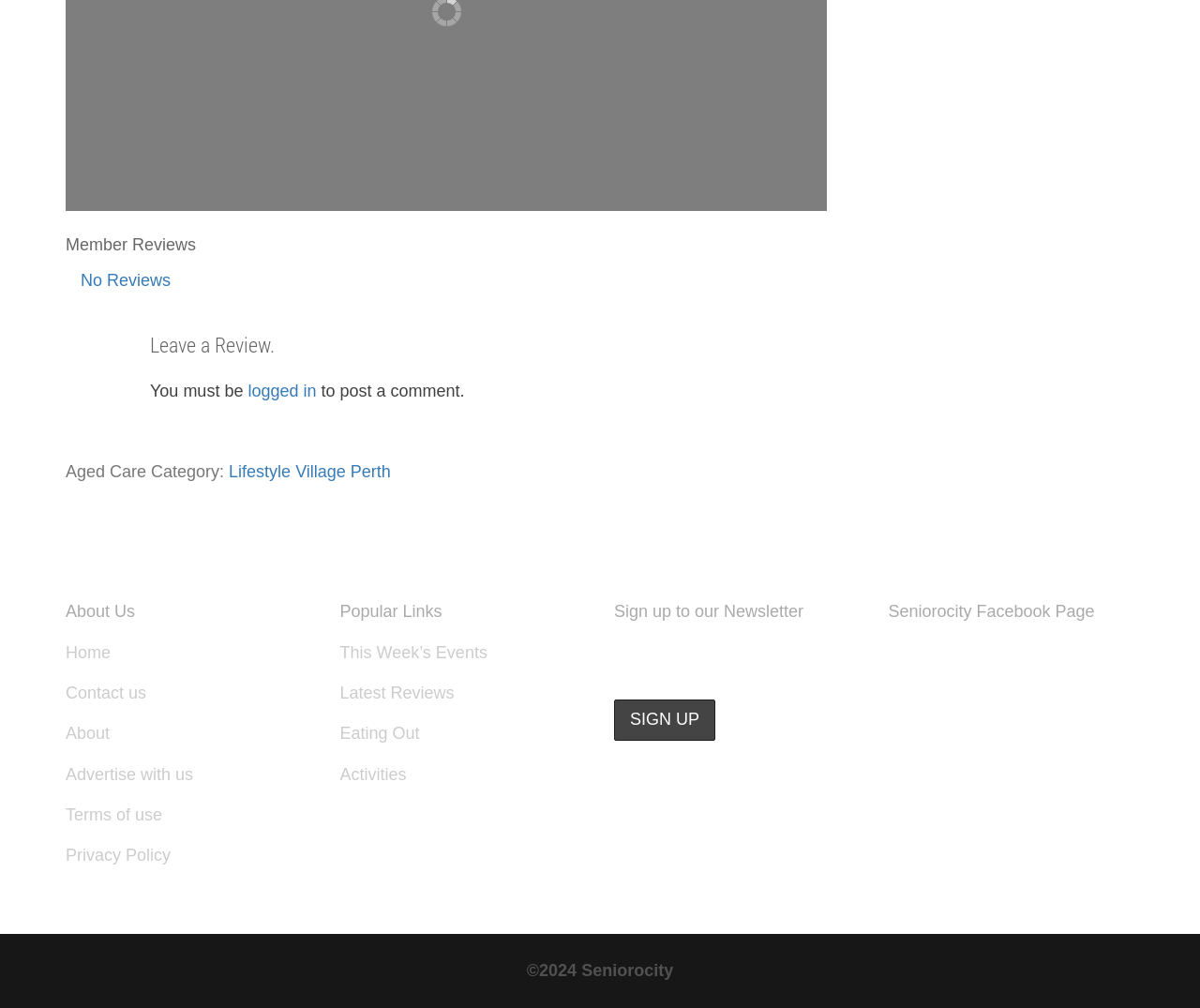Determine the coordinates of the bounding box that should be clicked to complete the instruction: "Click on 'logged in'". The coordinates should be represented by four float numbers between 0 and 1: [left, top, right, bottom].

[0.207, 0.379, 0.264, 0.398]